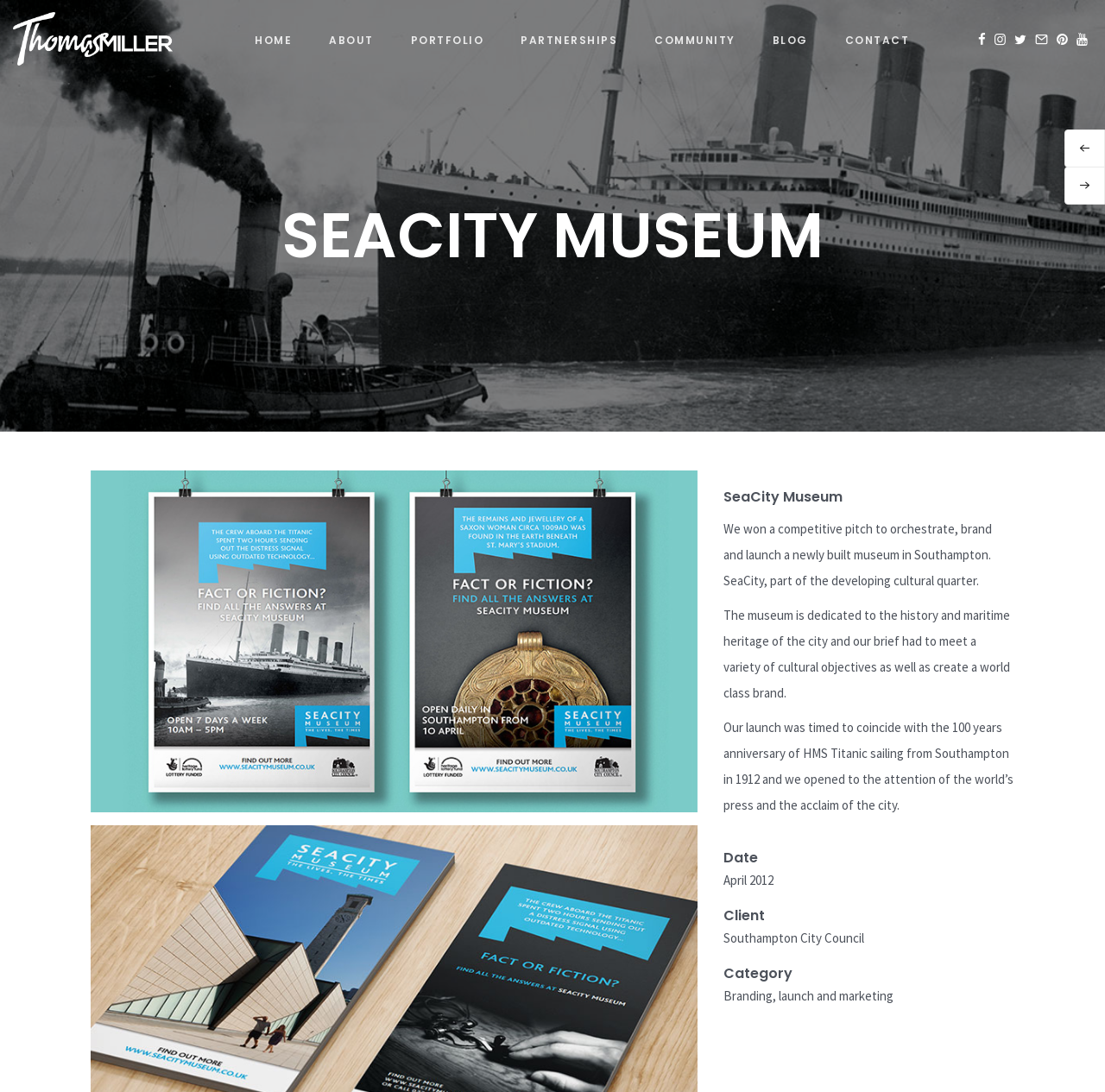Show the bounding box coordinates for the element that needs to be clicked to execute the following instruction: "Close the search form". Provide the coordinates in the form of four float numbers between 0 and 1, i.e., [left, top, right, bottom].

[0.935, 0.035, 0.965, 0.066]